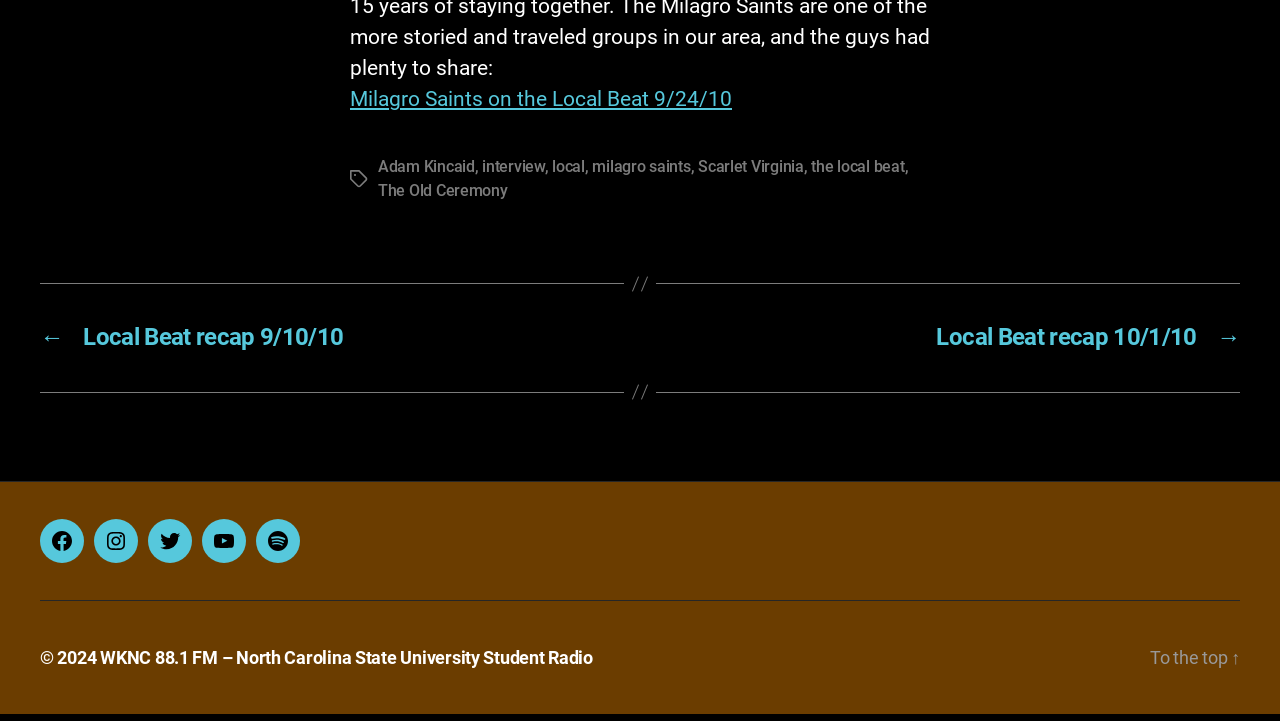What is the name of the band mentioned in the first link?
We need a detailed and exhaustive answer to the question. Please elaborate.

I found the answer by looking at the first link, which says 'Milagro Saints on the Local Beat 9/24/10'. This suggests that Milagro Saints is the name of the band.